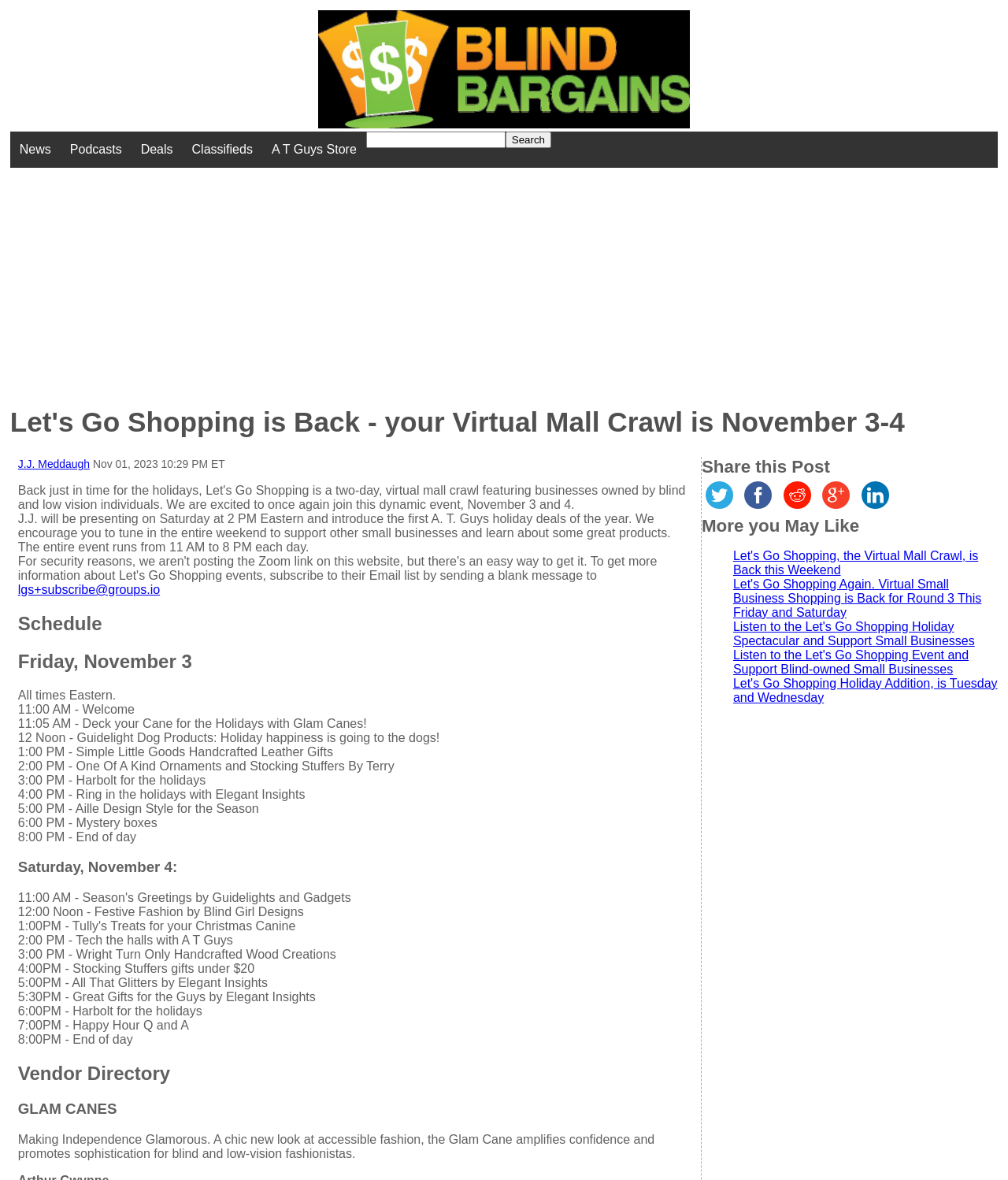Could you specify the bounding box coordinates for the clickable section to complete the following instruction: "Click on Blind Bargains"?

[0.316, 0.099, 0.684, 0.111]